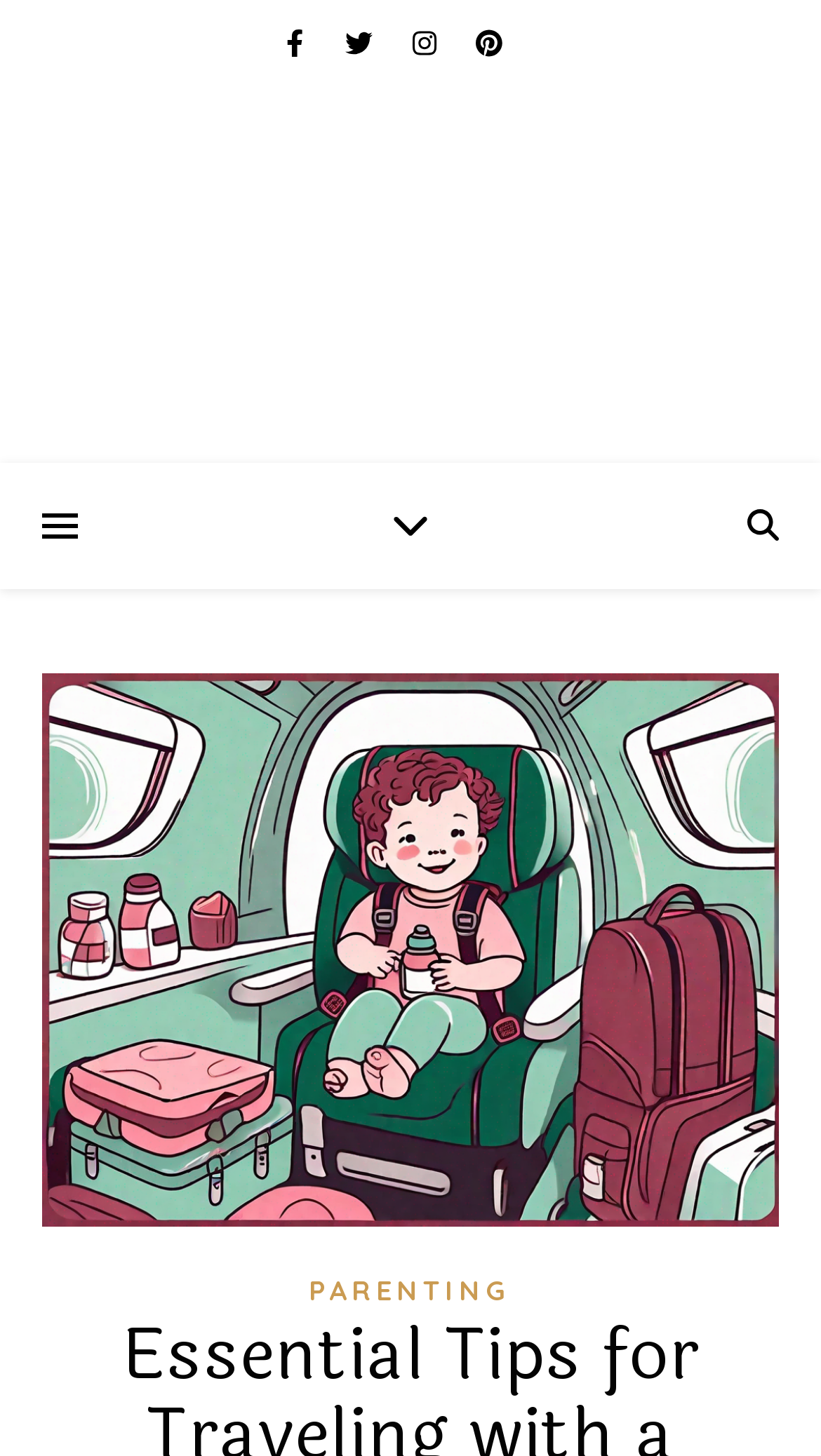Create a detailed summary of all the visual and textual information on the webpage.

The webpage is about essential tips and tricks for a stress-free plane journey with a toddler. At the top, there are four links aligned horizontally, taking up about a third of the screen width. Below these links, there is a layout table that spans the entire width of the screen. Within this table, there is a prominent link to "Healthy Parenting Habits" that occupies most of the table's space.

Below the table, there is a large image that takes up most of the screen's real estate, depicting a happy toddler seated in an airplane. The image is positioned roughly in the middle of the screen, leaving some space at the top and bottom. On top of the image, there is a link to "PARENTING" located near the bottom-right corner of the image.